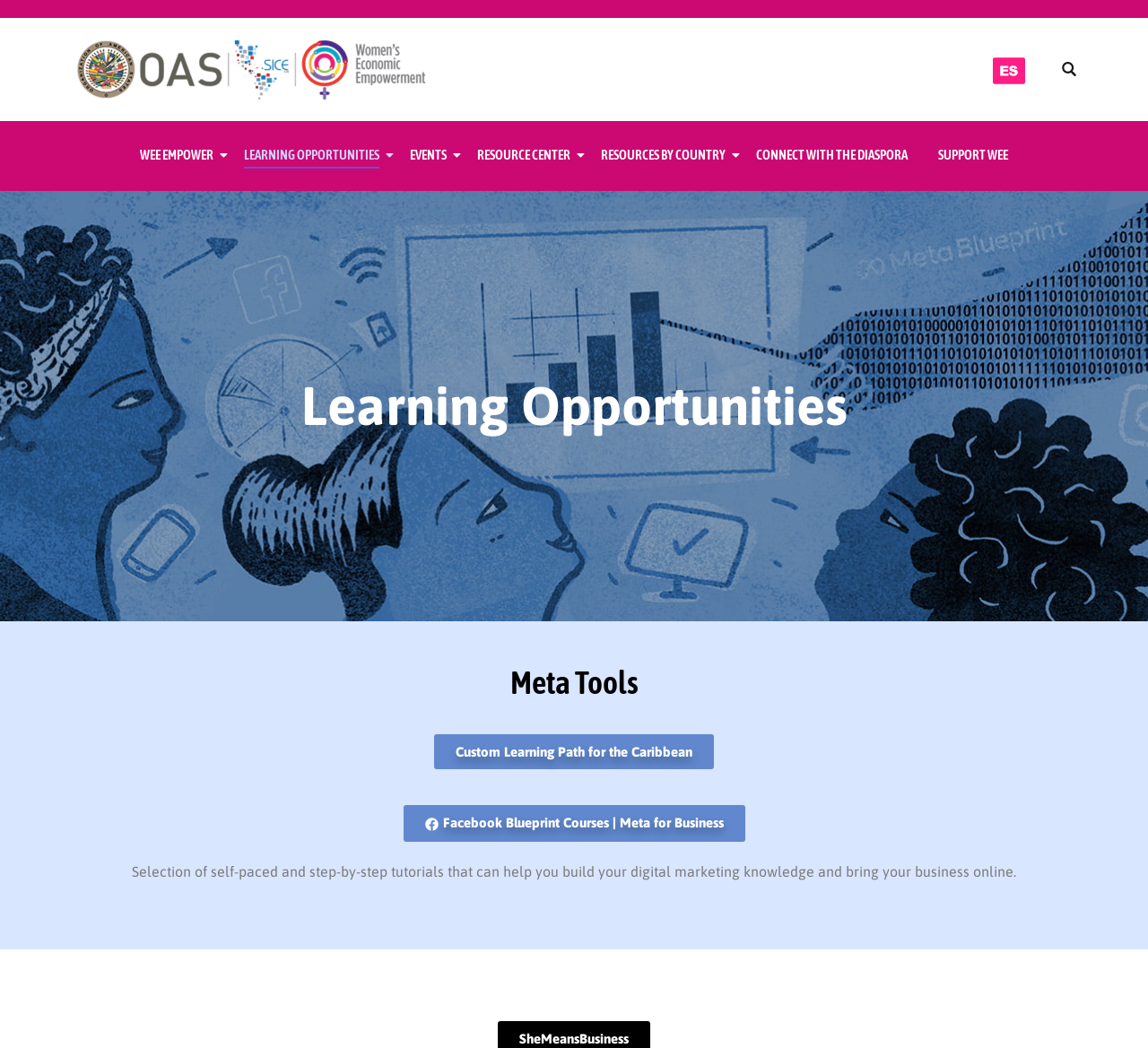Analyze the image and deliver a detailed answer to the question: What is the purpose of the search bar?

The search bar is located at the top-right corner of the webpage, and it is likely used to search for resources or learning opportunities provided by OAS WEE.